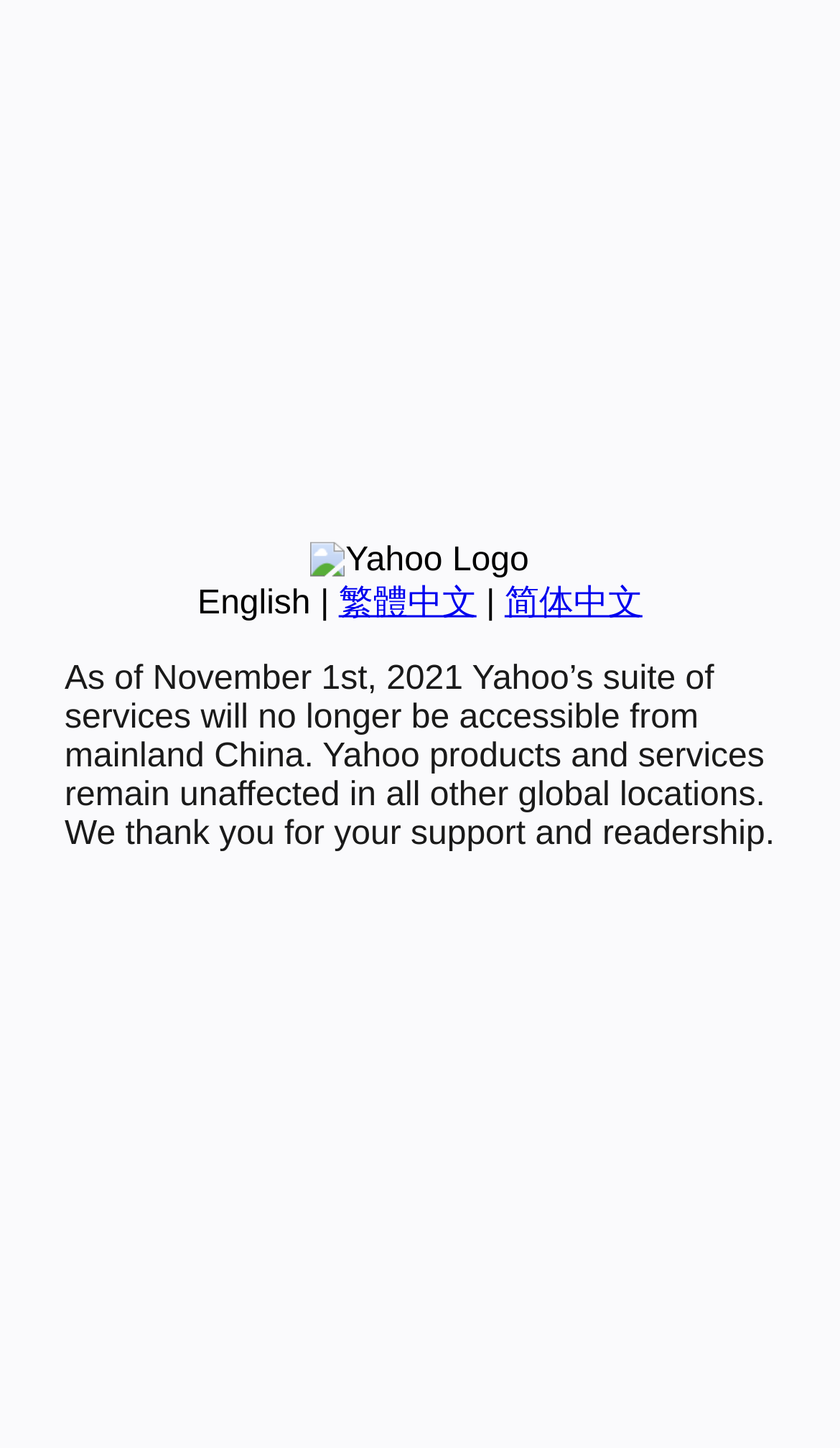Please determine the bounding box of the UI element that matches this description: 简体中文. The coordinates should be given as (top-left x, top-left y, bottom-right x, bottom-right y), with all values between 0 and 1.

[0.601, 0.404, 0.765, 0.429]